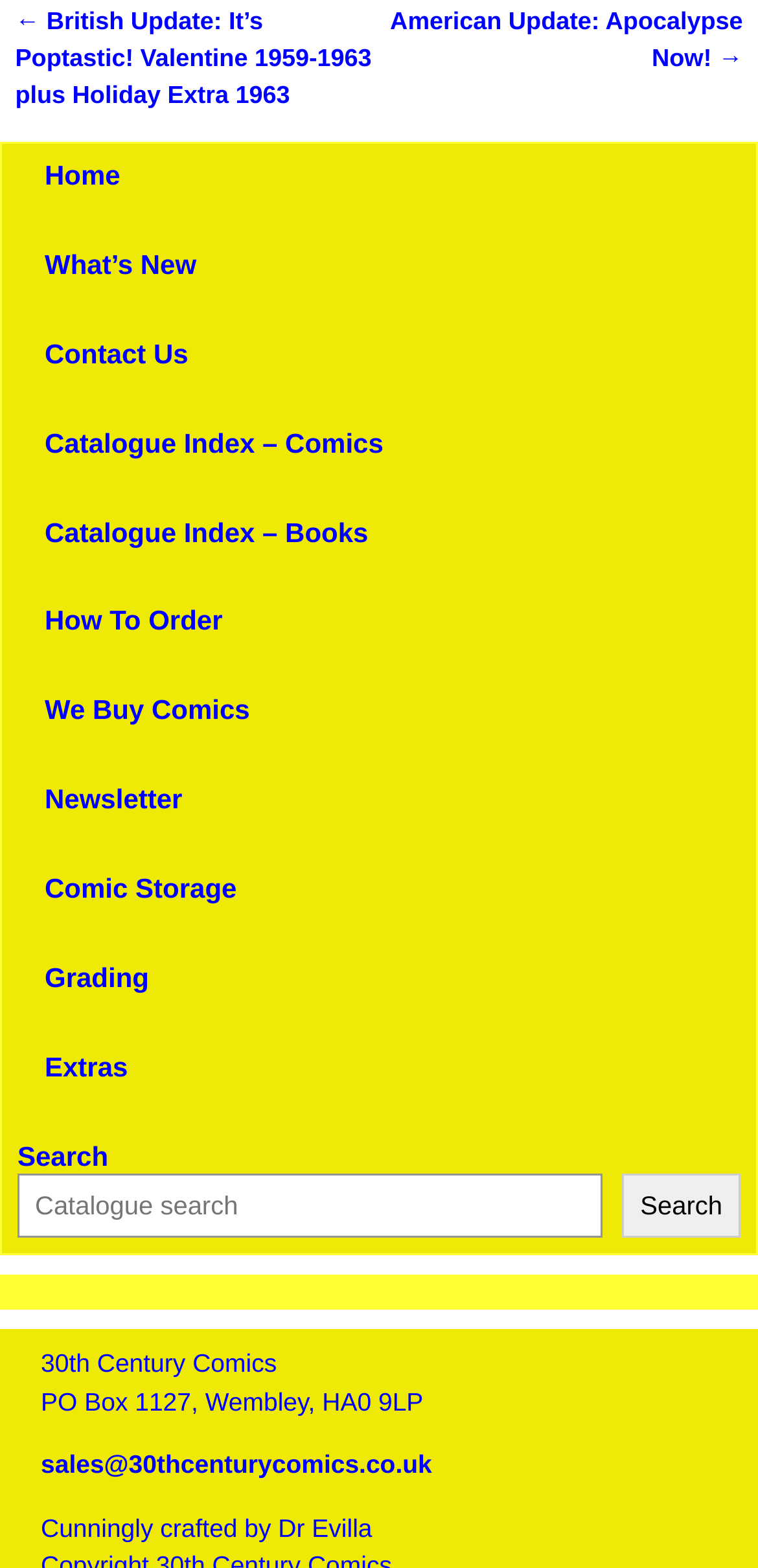Please specify the bounding box coordinates of the area that should be clicked to accomplish the following instruction: "contact us". The coordinates should consist of four float numbers between 0 and 1, i.e., [left, top, right, bottom].

[0.059, 0.216, 0.248, 0.235]